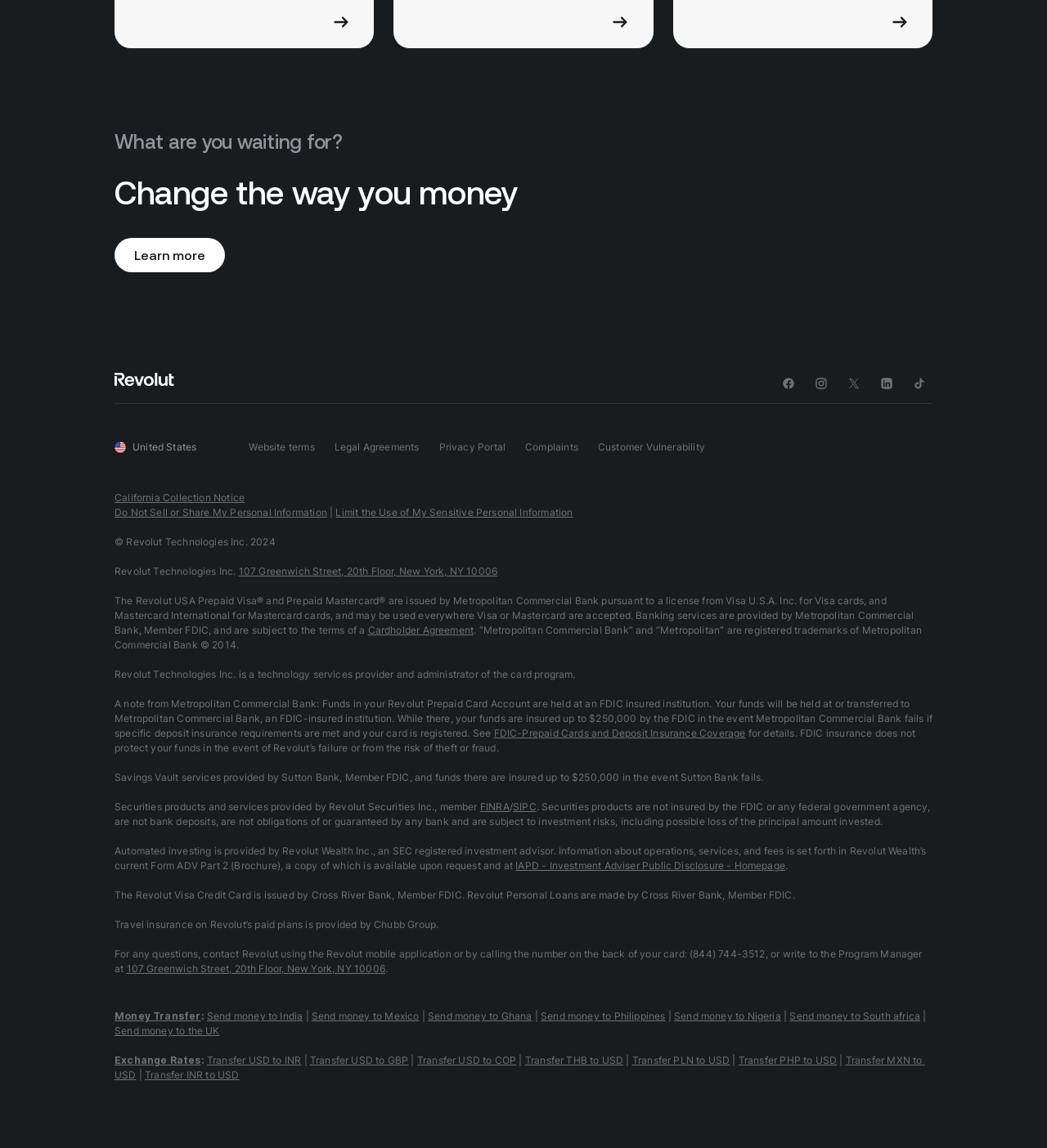Please indicate the bounding box coordinates of the element's region to be clicked to achieve the instruction: "Click on 'GPS device'". Provide the coordinates as four float numbers between 0 and 1, i.e., [left, top, right, bottom].

None